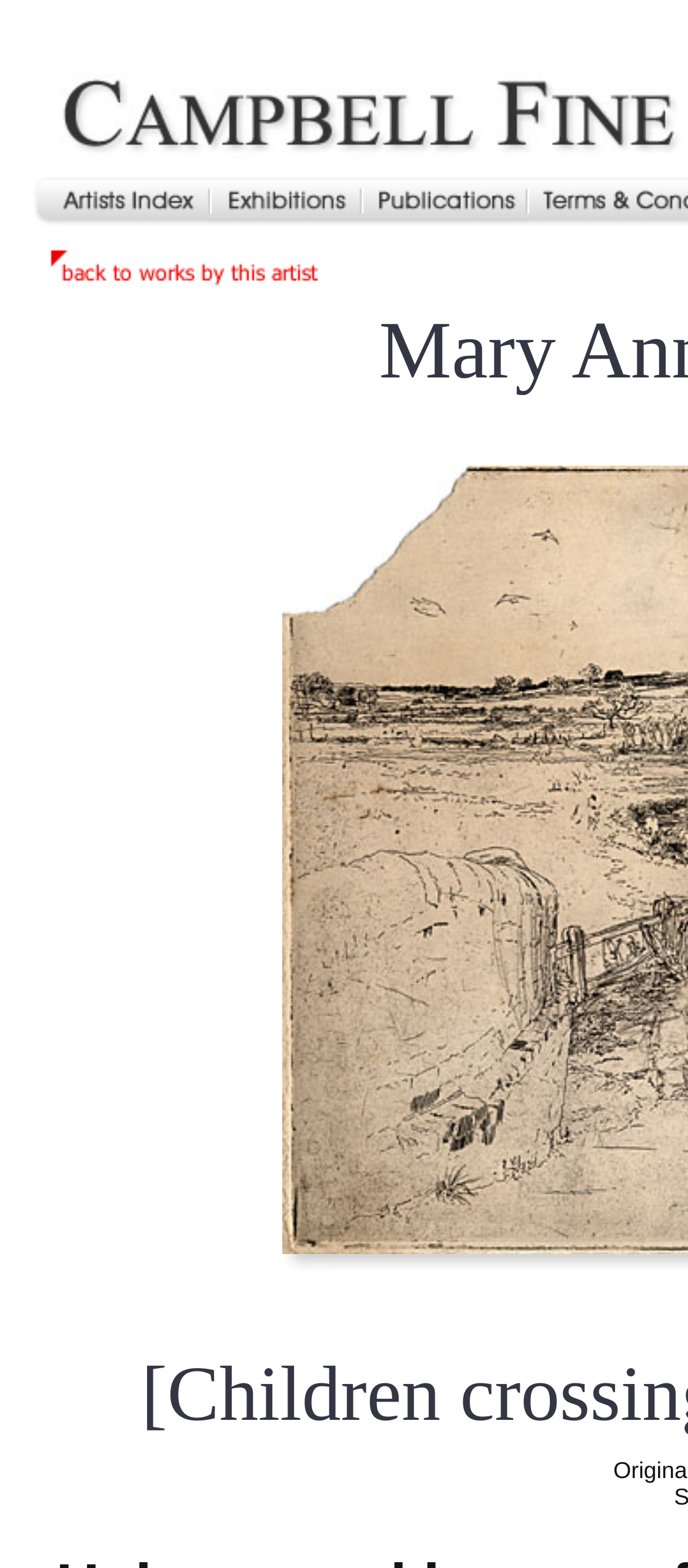How many links are above the image?
Please provide a single word or phrase as the answer based on the screenshot.

3